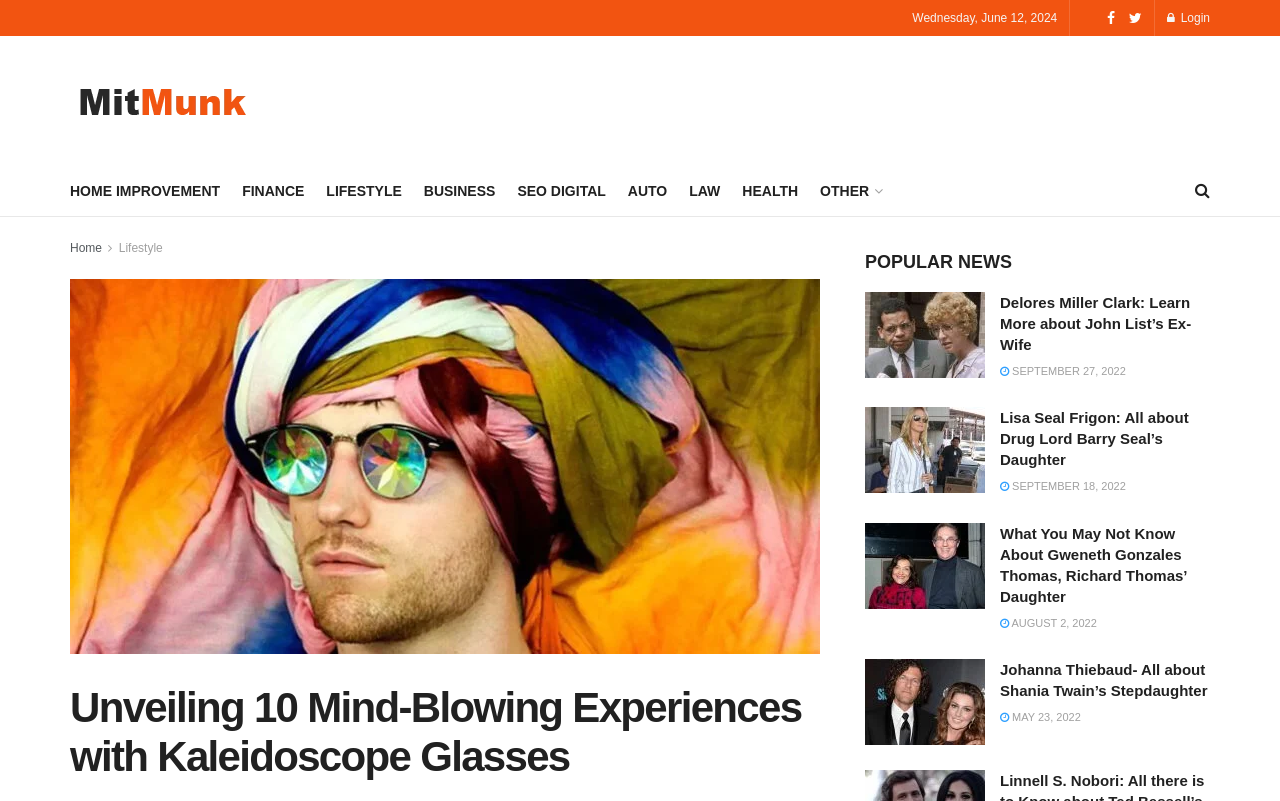Generate the text content of the main heading of the webpage.

Unveiling 10 Mind-Blowing Experiences with Kaleidoscope Glasses